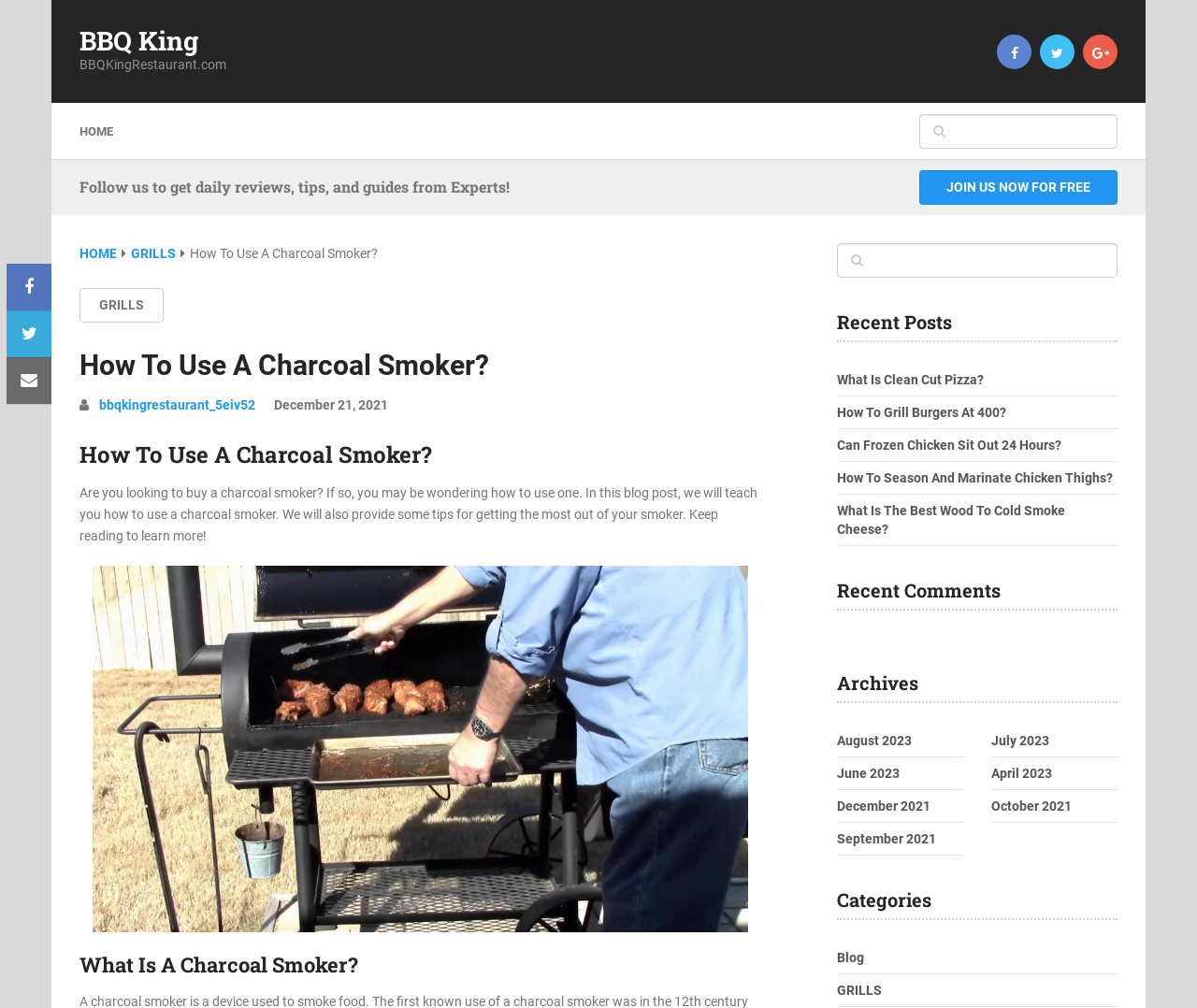Please identify the bounding box coordinates of the clickable region that I should interact with to perform the following instruction: "Follow us on social media". The coordinates should be expressed as four float numbers between 0 and 1, i.e., [left, top, right, bottom].

[0.833, 0.034, 0.862, 0.068]